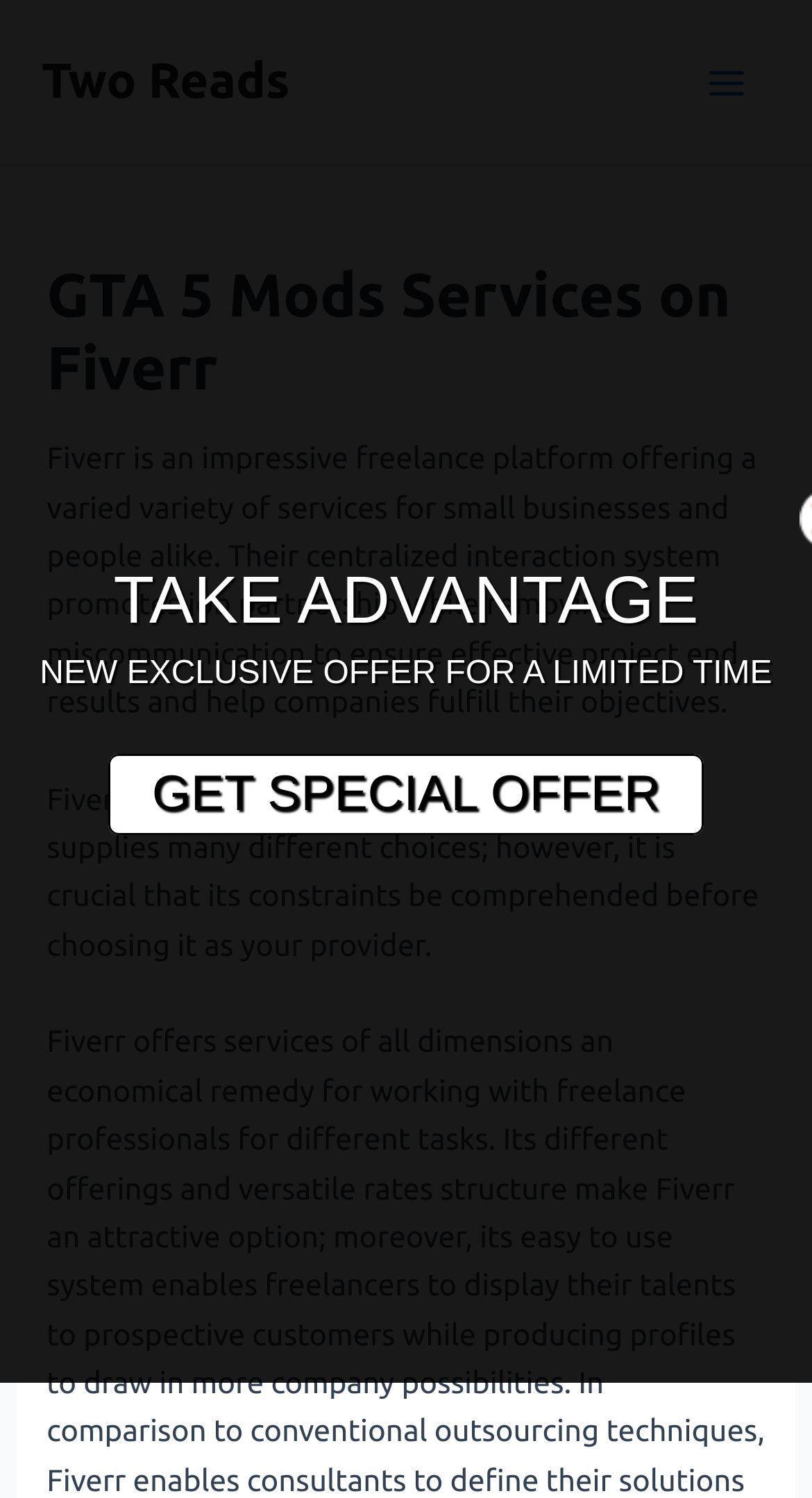Identify the primary heading of the webpage and provide its text.

GTA 5 Mods Services on Fiverr